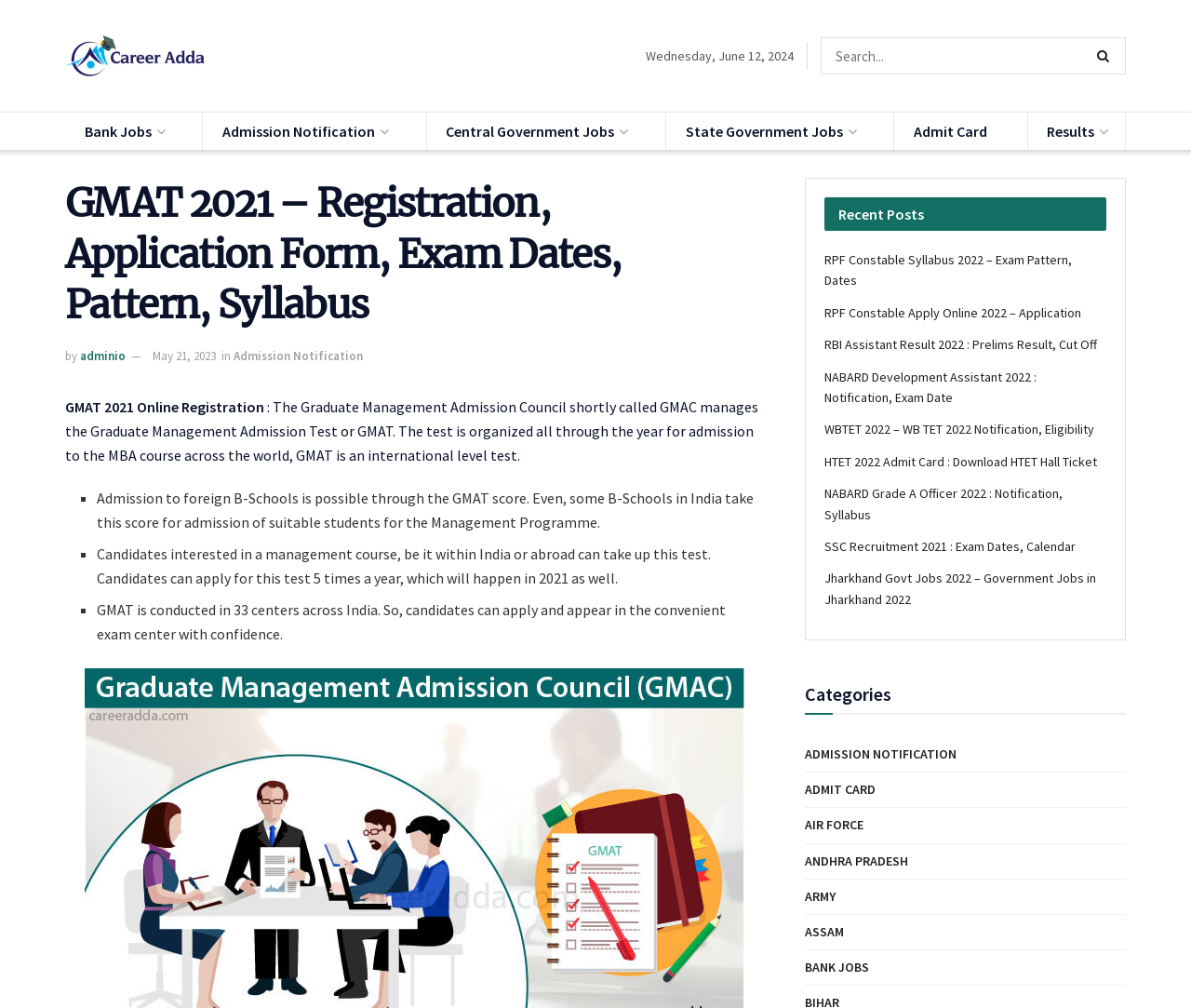What is the category of the link 'Bank Jobs'? Look at the image and give a one-word or short phrase answer.

Job category